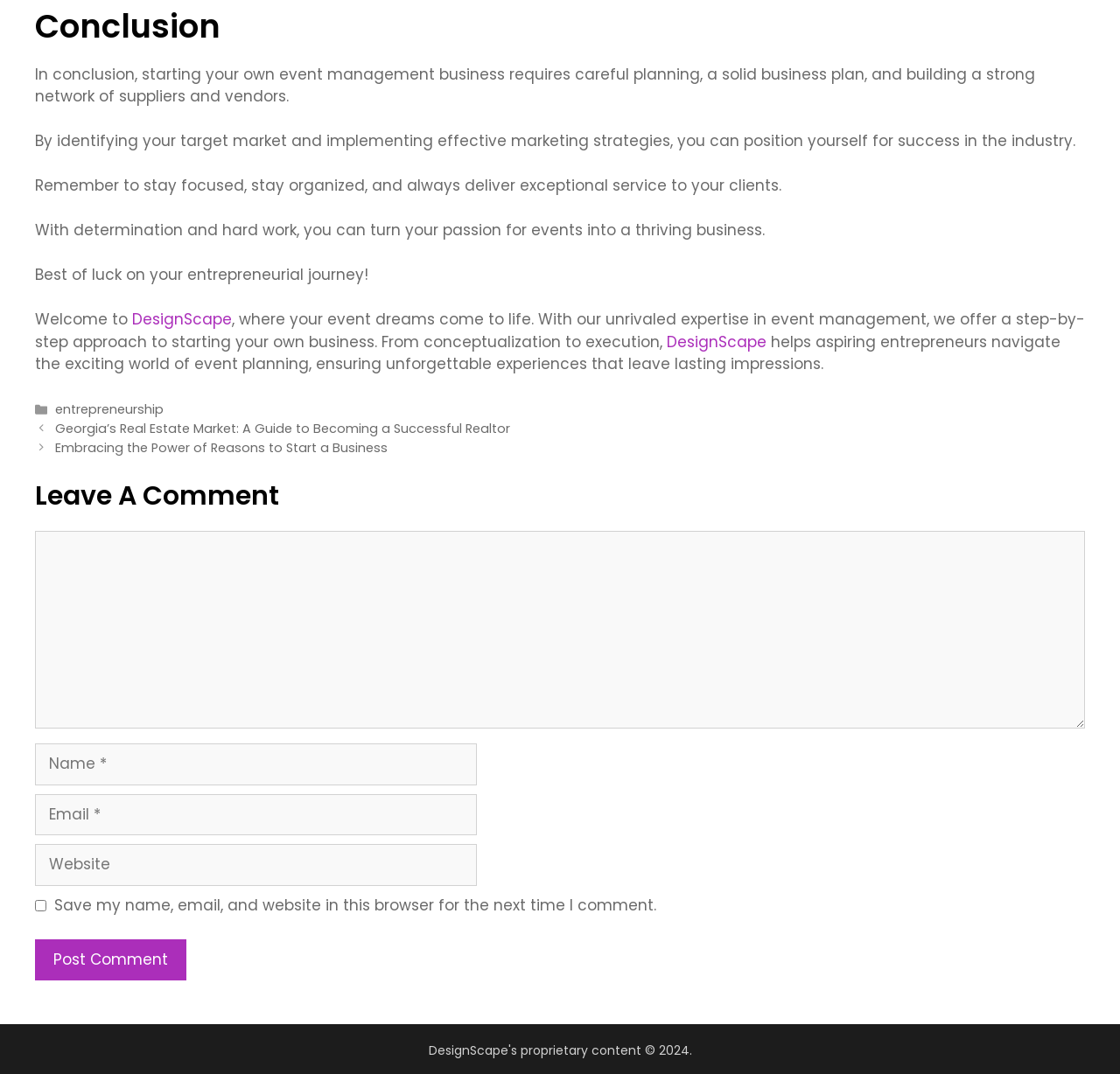Locate the bounding box coordinates of the element to click to perform the following action: 'Enter a comment'. The coordinates should be given as four float values between 0 and 1, in the form of [left, top, right, bottom].

[0.031, 0.494, 0.969, 0.678]